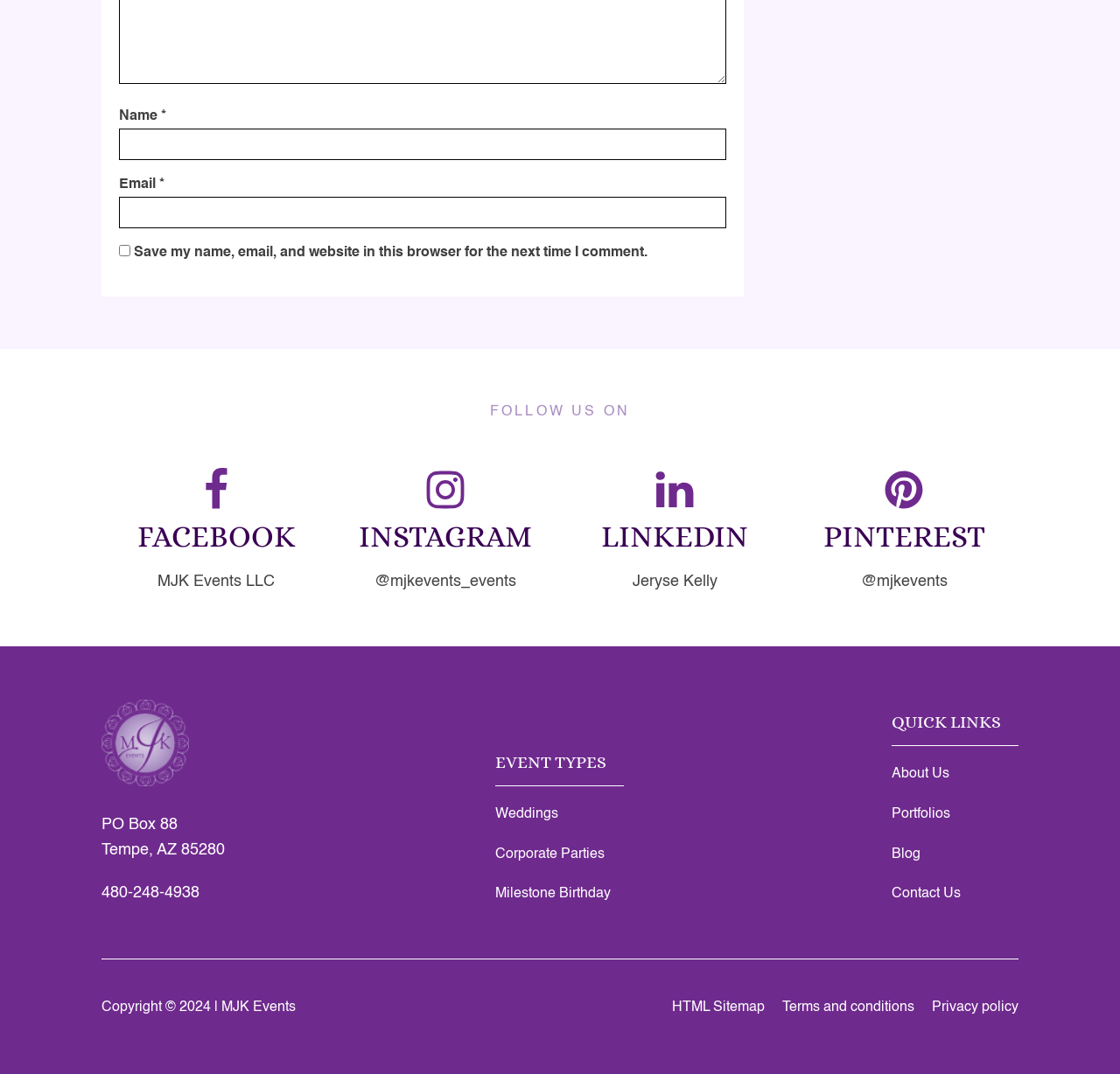Extract the bounding box coordinates of the UI element described by: "Privacy policy". The coordinates should include four float numbers ranging from 0 to 1, e.g., [left, top, right, bottom].

[0.832, 0.926, 0.909, 0.951]